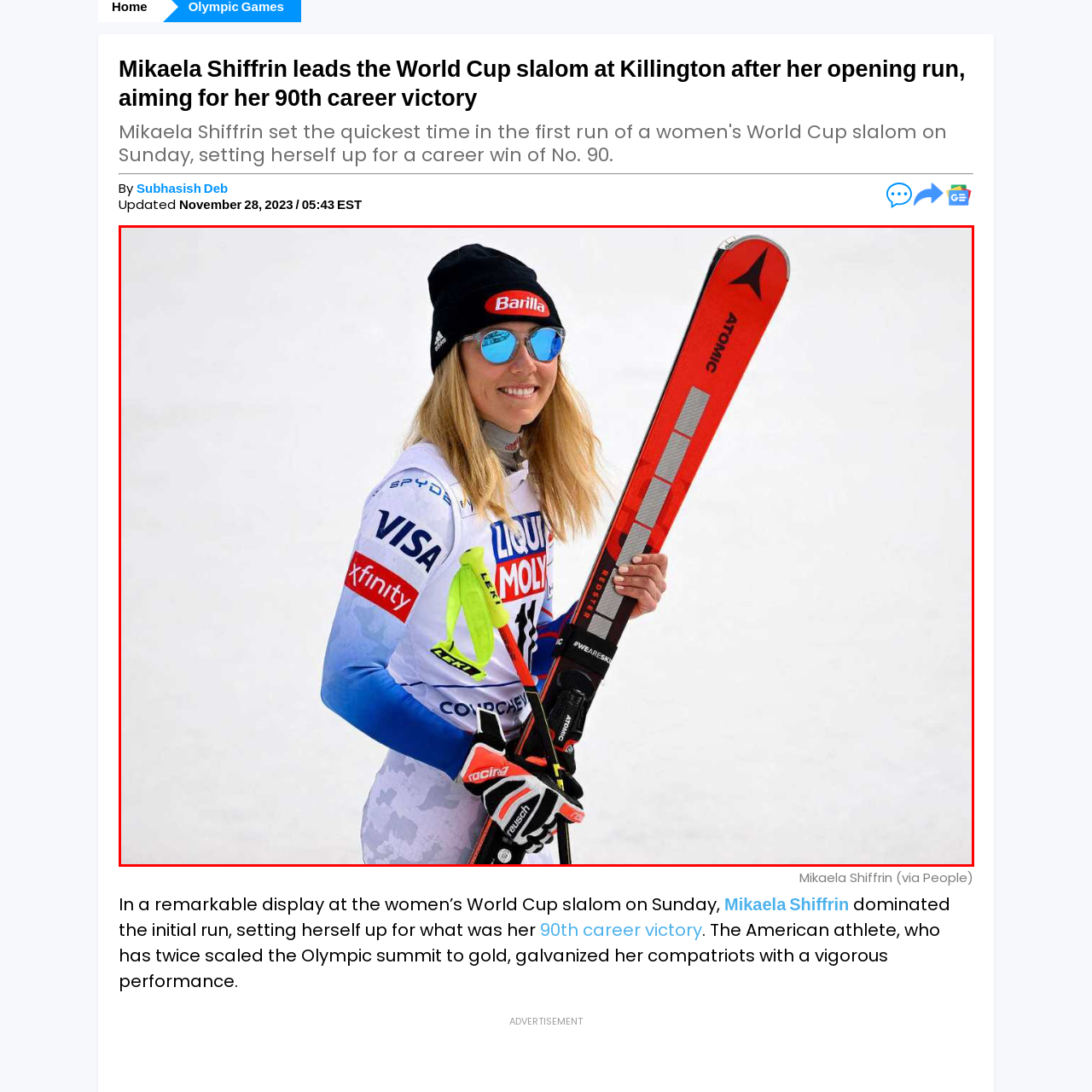What is the name of the company on her competition gear?
Examine the area marked by the red bounding box and respond with a one-word or short phrase answer.

Barilla